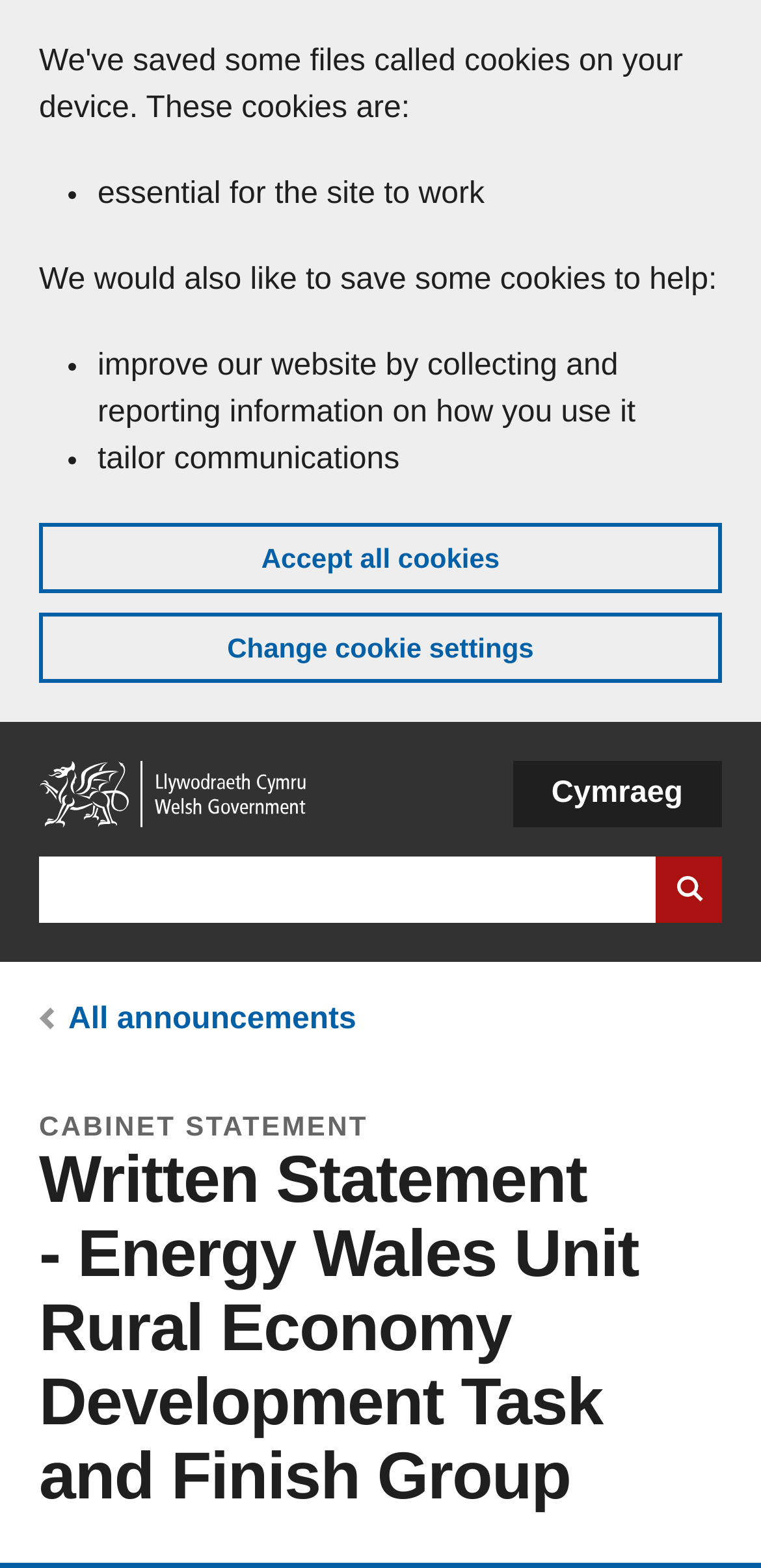How many links are available in the breadcrumb navigation?
Using the image as a reference, answer the question in detail.

In the breadcrumb navigation section, there is only one link available, which is 'All announcements'.